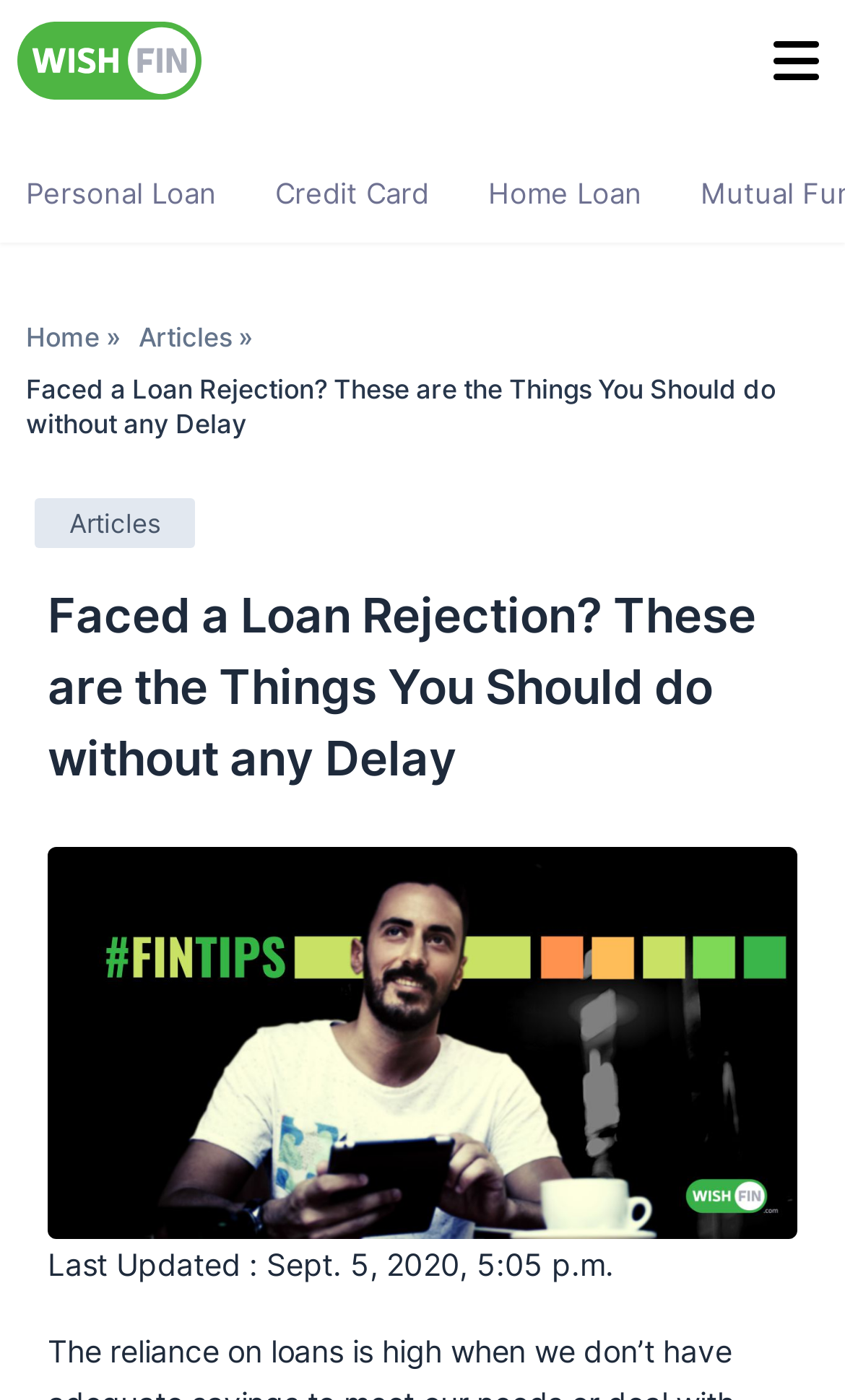Please determine the heading text of this webpage.

Faced a Loan Rejection? These are the Things You Should do without any Delay